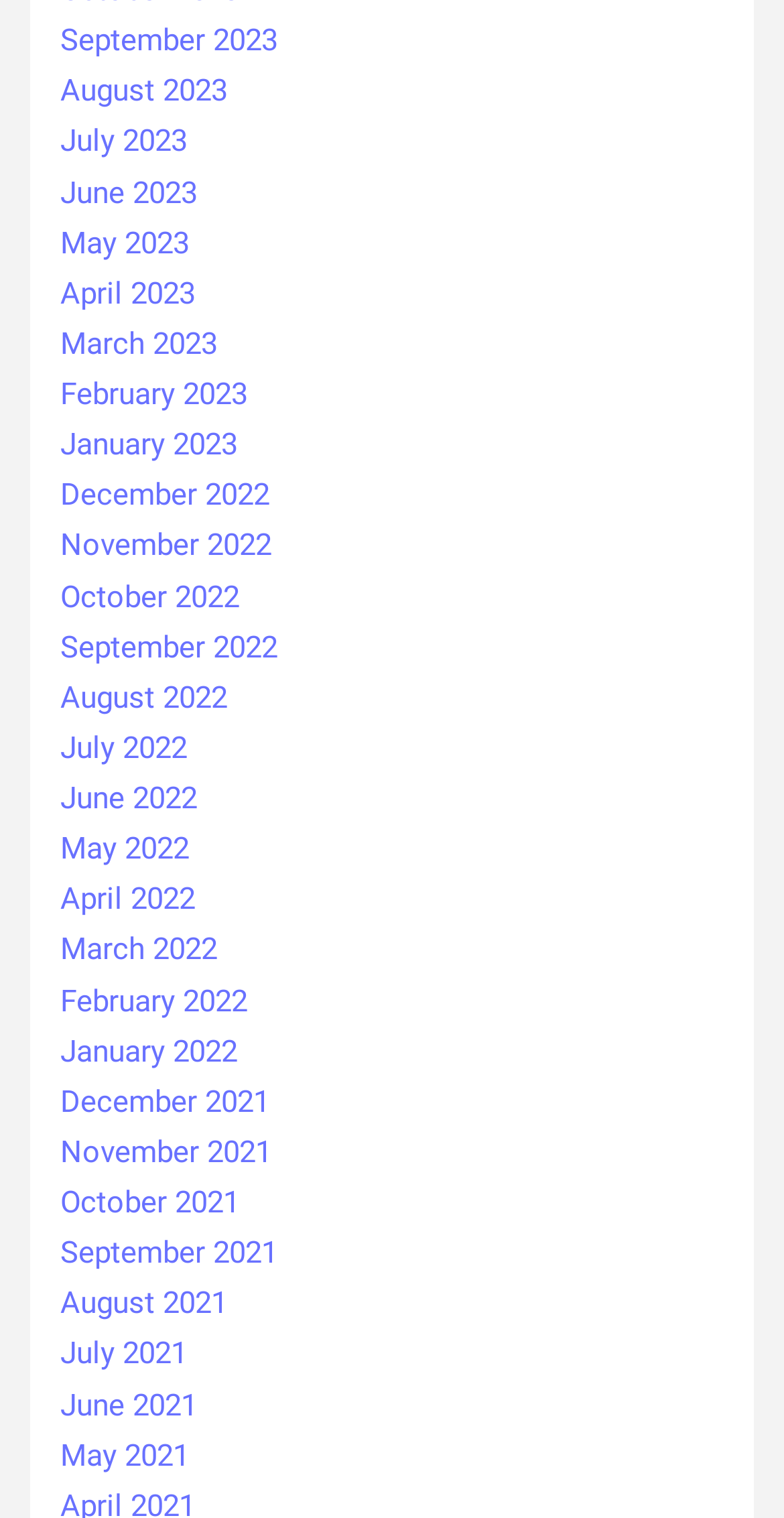Determine the bounding box coordinates for the HTML element mentioned in the following description: "April 2022". The coordinates should be a list of four floats ranging from 0 to 1, represented as [left, top, right, bottom].

[0.077, 0.581, 0.249, 0.604]